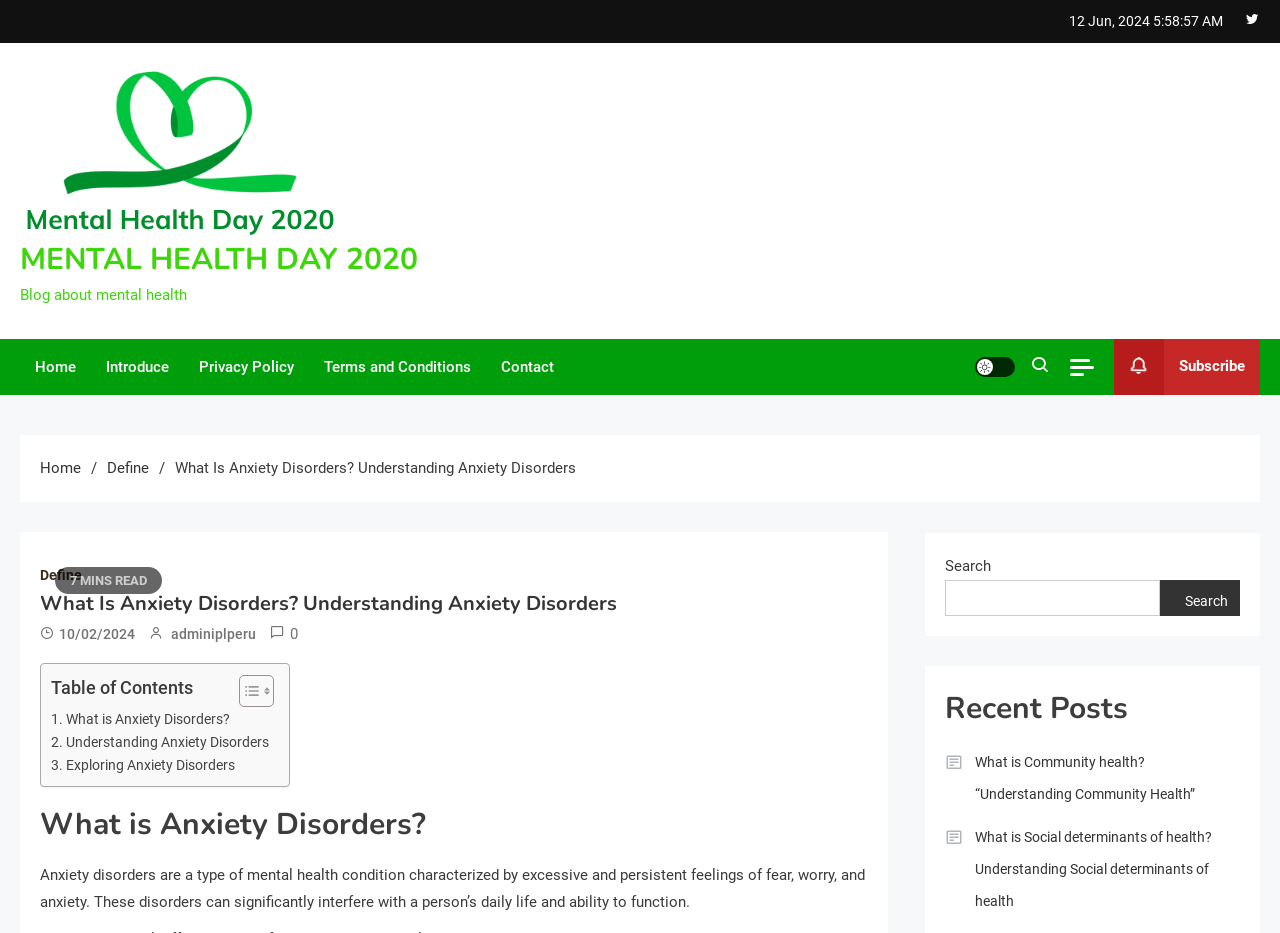Summarize the webpage with intricate details.

This webpage is about anxiety disorders, specifically understanding and defining what they are. At the top right corner, there is a date and time display, "12 Jun, 2024" and "5:58:57 AM", respectively. Next to them is a small icon, '\ue982', and a link to "MENTAL HEALTH DAY 2020" with an associated image. Below this section, there is a navigation menu with links to "Home", "Introduce", "Privacy Policy", "Terms and Conditions", and "Contact".

On the left side, there is a section with a heading "Blog about mental health" and a link to "MENTAL HEALTH DAY 2020". Below this, there are links to "Home", "Introduce", "Privacy Policy", "Terms and Conditions", and "Contact" again.

In the main content area, there is a breadcrumb navigation section with links to "Home" and "Define", followed by a title "What Is Anxiety Disorders? Understanding Anxiety Disorders" with a "7 MINS READ" label below it. Below the title, there is a section with a heading "What Is Anxiety Disorders? Understanding Anxiety Disorders" and a link to "Define". 

The main content starts with a paragraph explaining what anxiety disorders are, which is a type of mental health condition characterized by excessive and persistent feelings of fear, worry, and anxiety. These disorders can significantly interfere with a person’s daily life and ability to function.

On the right side, there is a search bar with a "Search" button, and below it, a section titled "Recent Posts" with links to two recent posts, "What is Community health? “Understanding Community Health”" and "What is Social determinants of health? Understanding Social determinants of health".